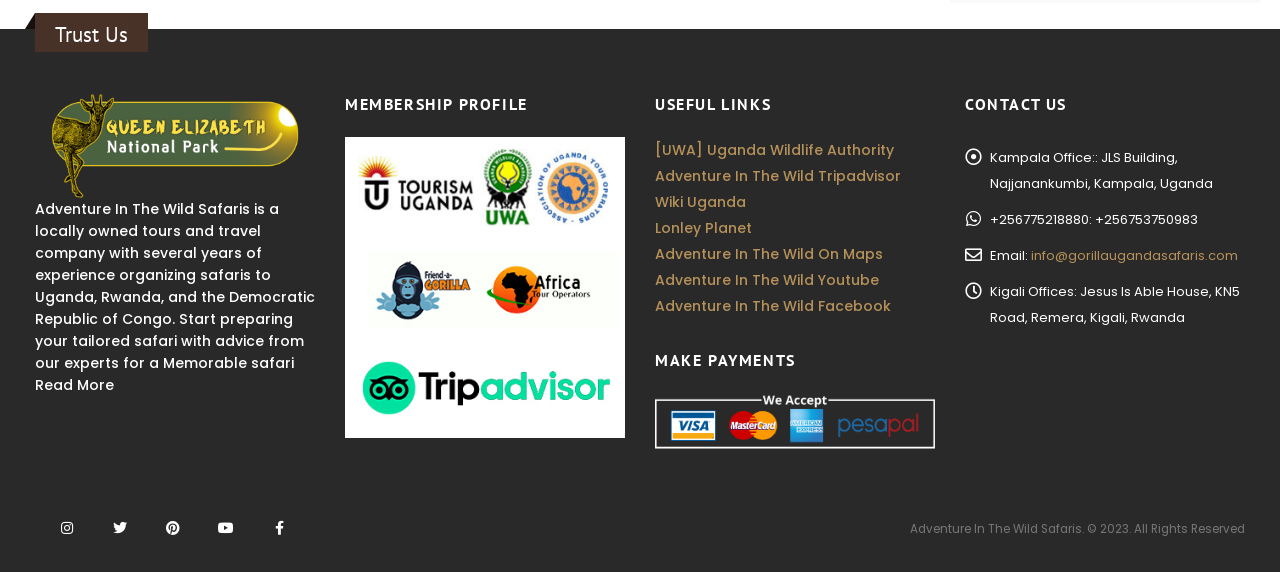Determine the bounding box coordinates for the element that should be clicked to follow this instruction: "Make payments". The coordinates should be given as four float numbers between 0 and 1, in the format [left, top, right, bottom].

[0.512, 0.611, 0.73, 0.65]